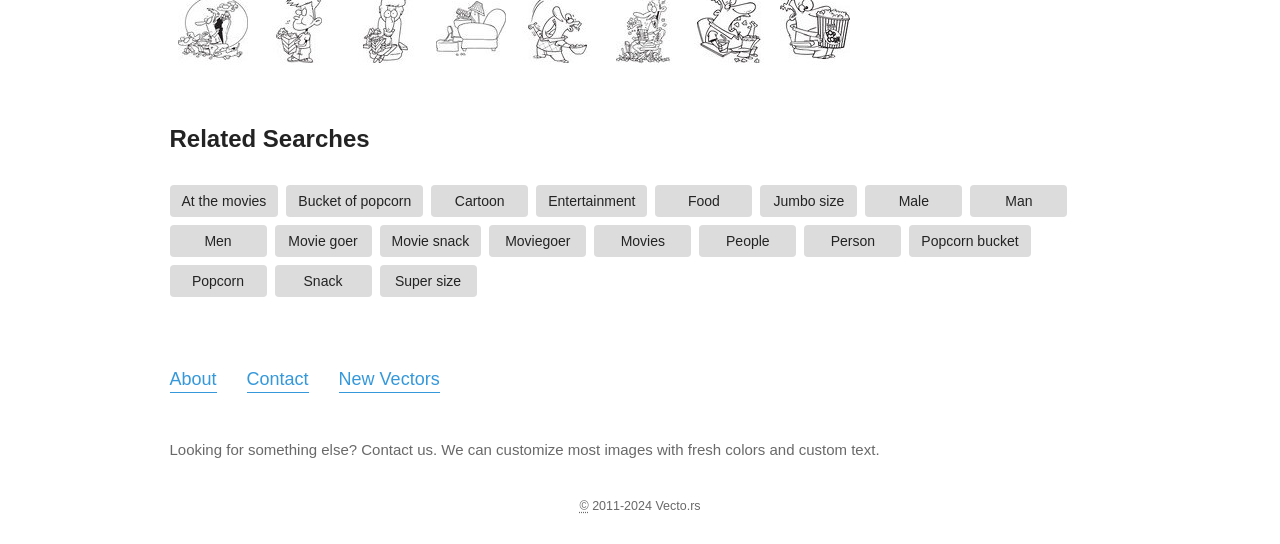Determine the bounding box coordinates of the region to click in order to accomplish the following instruction: "Contact us for customization". Provide the coordinates as four float numbers between 0 and 1, specifically [left, top, right, bottom].

[0.132, 0.811, 0.687, 0.843]